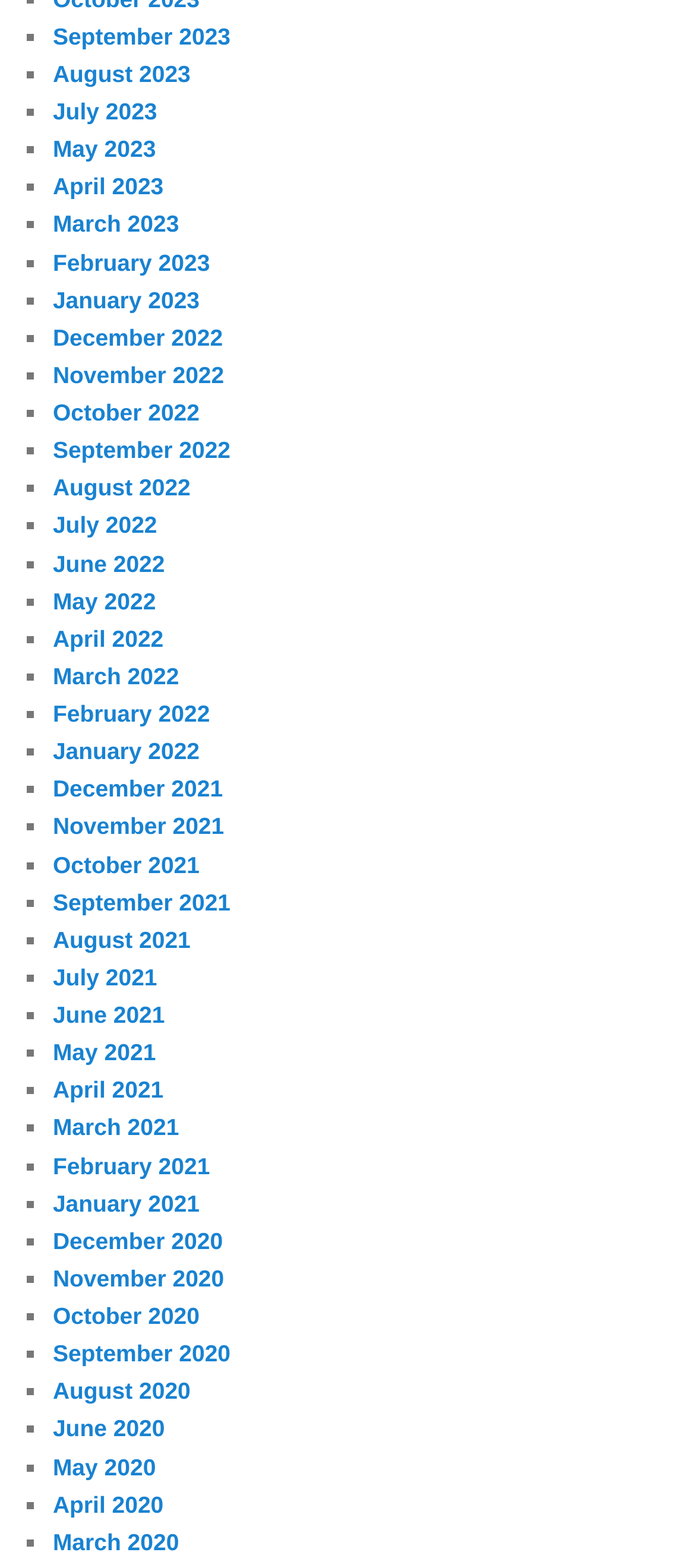Provide the bounding box coordinates of the UI element that matches the description: "December 2020".

[0.076, 0.783, 0.321, 0.8]